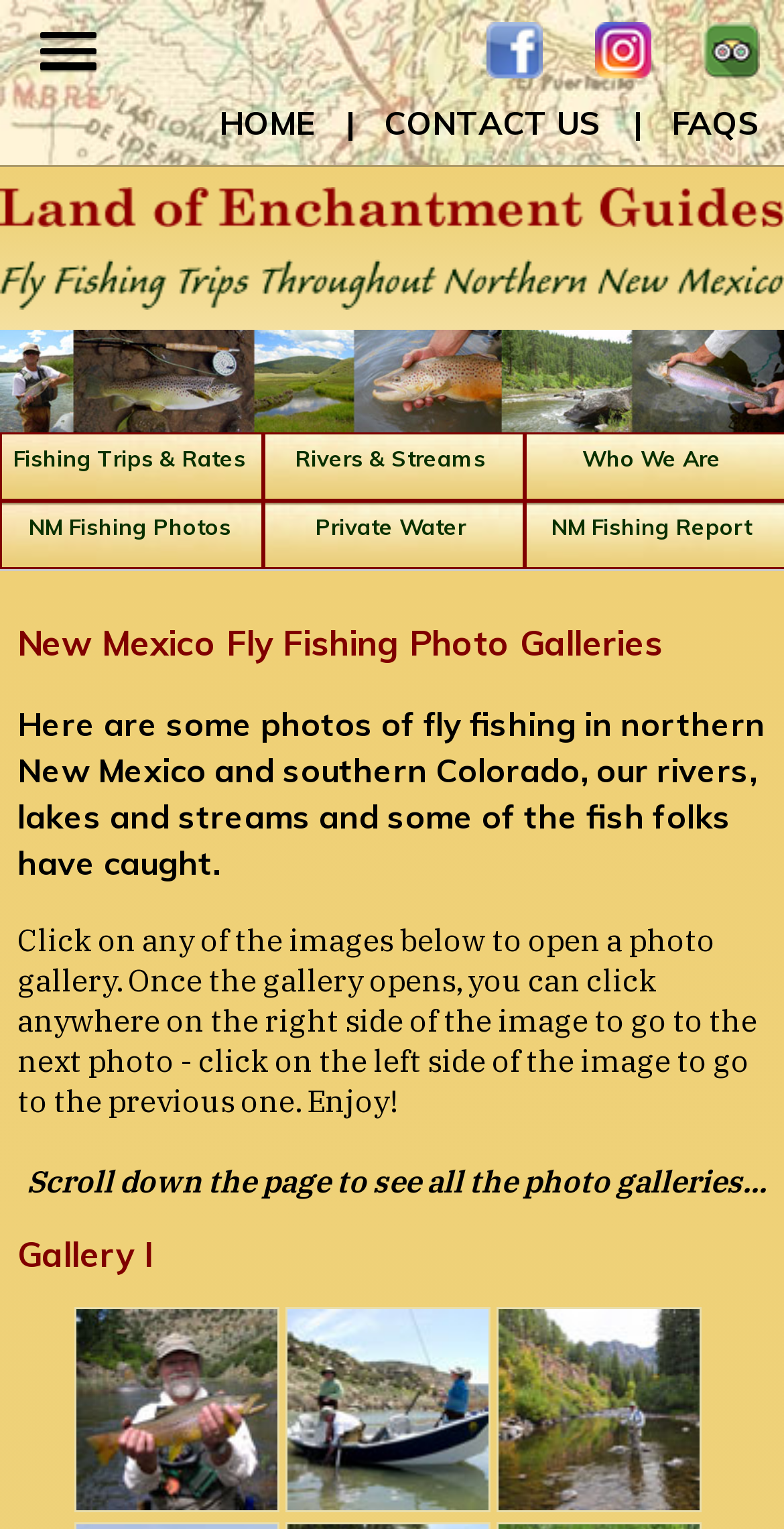Create a detailed narrative describing the layout and content of the webpage.

This webpage is about fly fishing in New Mexico and southern Colorado, showcasing various photos and images of the sport. At the top, there are several social media links, each accompanied by an image, aligned horizontally across the page. Below these links, there is a navigation menu with options like "HOME", "CONTACT US", and "FAQS".

The main content of the page is divided into sections. The first section has a heading "New Mexico Fly Fishing Photo Galleries" and a brief description of the content. Below this, there is a paragraph of text explaining how to navigate the photo galleries.

The photo galleries are organized into sections, with each section having a heading, such as "Gallery I". Within each section, there are multiple links to individual photo galleries, each accompanied by an image. The images are arranged horizontally, with three images per row. The images are of various fly fishing scenes, including fish, rivers, and streams.

The page has a total of three rows of images, with each row containing three images. The images are quite large, taking up most of the page's width. The overall layout is clean, with clear headings and concise text, making it easy to navigate and view the photos.